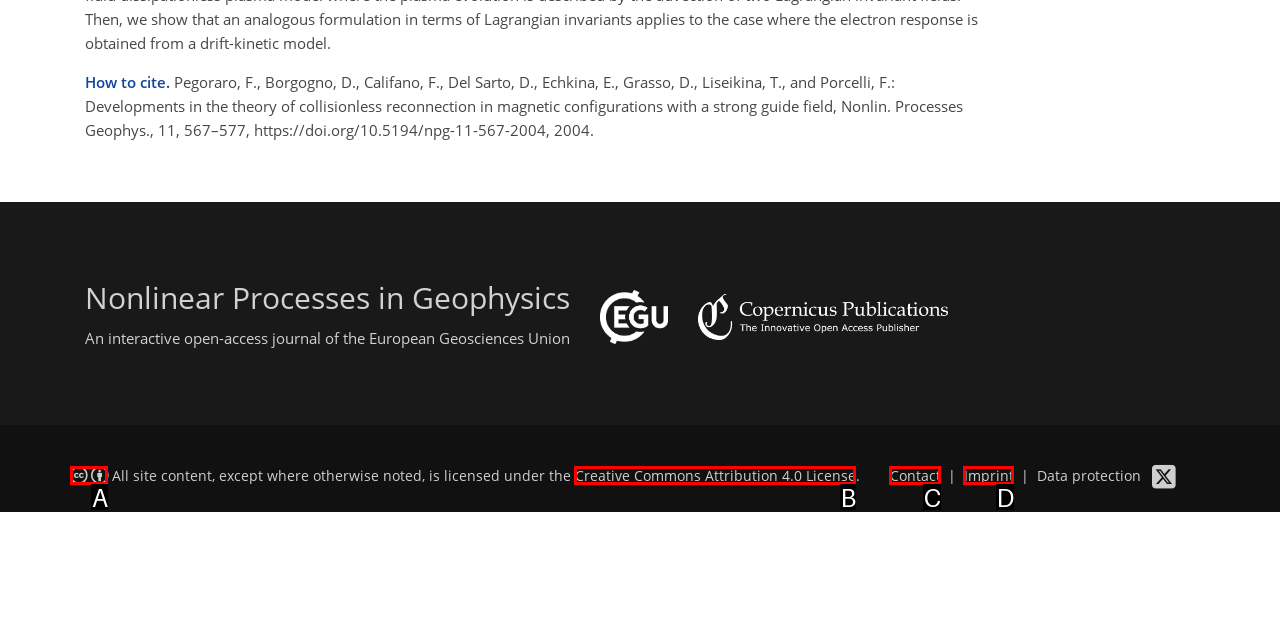Select the HTML element that corresponds to the description: Creative Commons Attribution 4.0 License. Reply with the letter of the correct option.

B